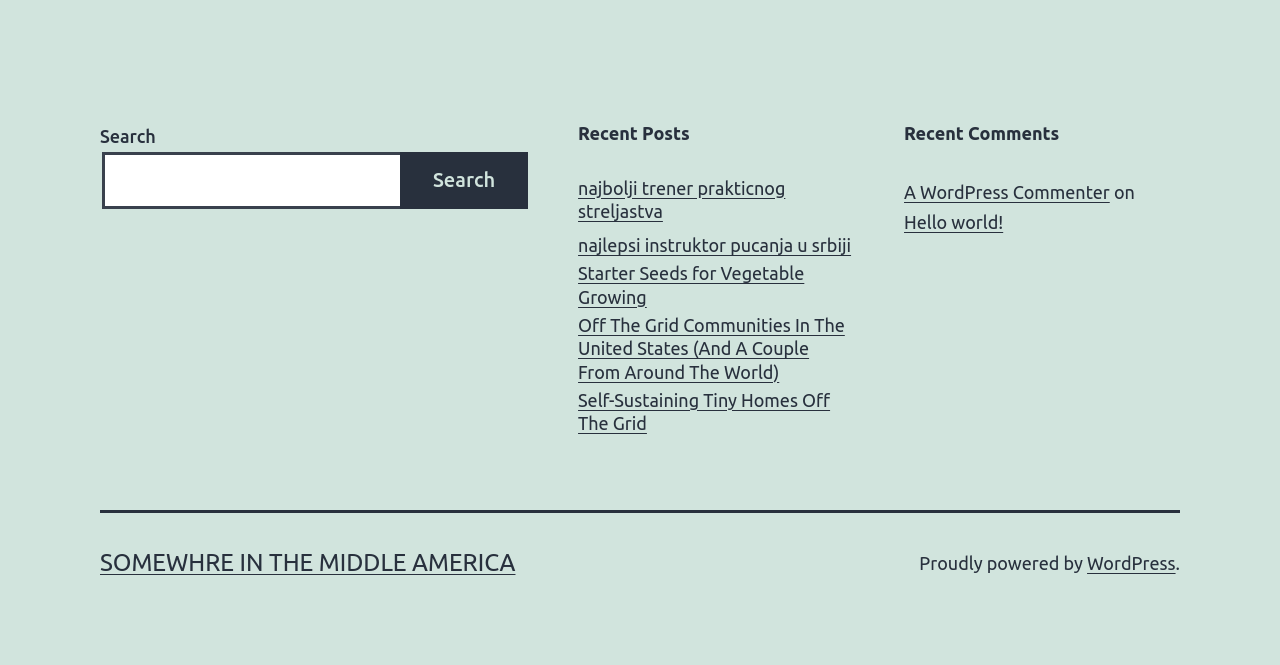Provide the bounding box coordinates of the area you need to click to execute the following instruction: "View comments from A WordPress Commenter".

[0.706, 0.273, 0.867, 0.303]